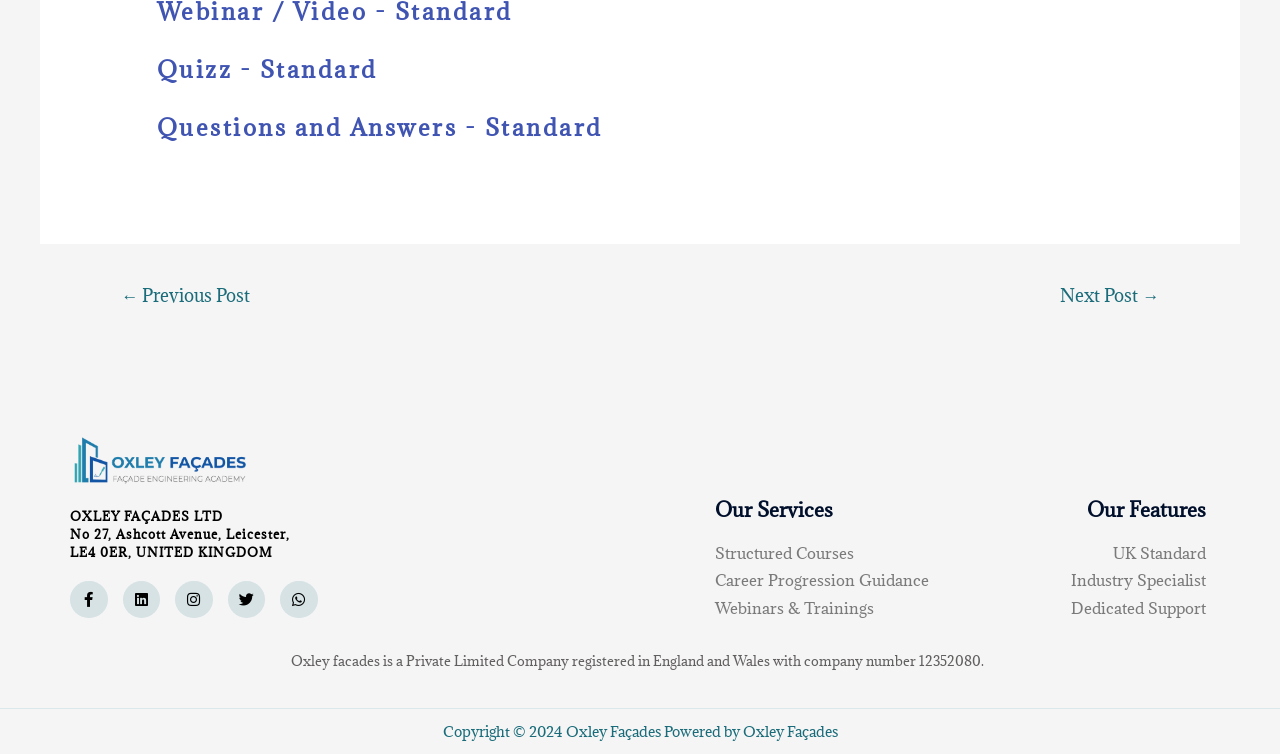Using floating point numbers between 0 and 1, provide the bounding box coordinates in the format (top-left x, top-left y, bottom-right x, bottom-right y). Locate the UI element described here: Next Post →

[0.808, 0.369, 0.926, 0.422]